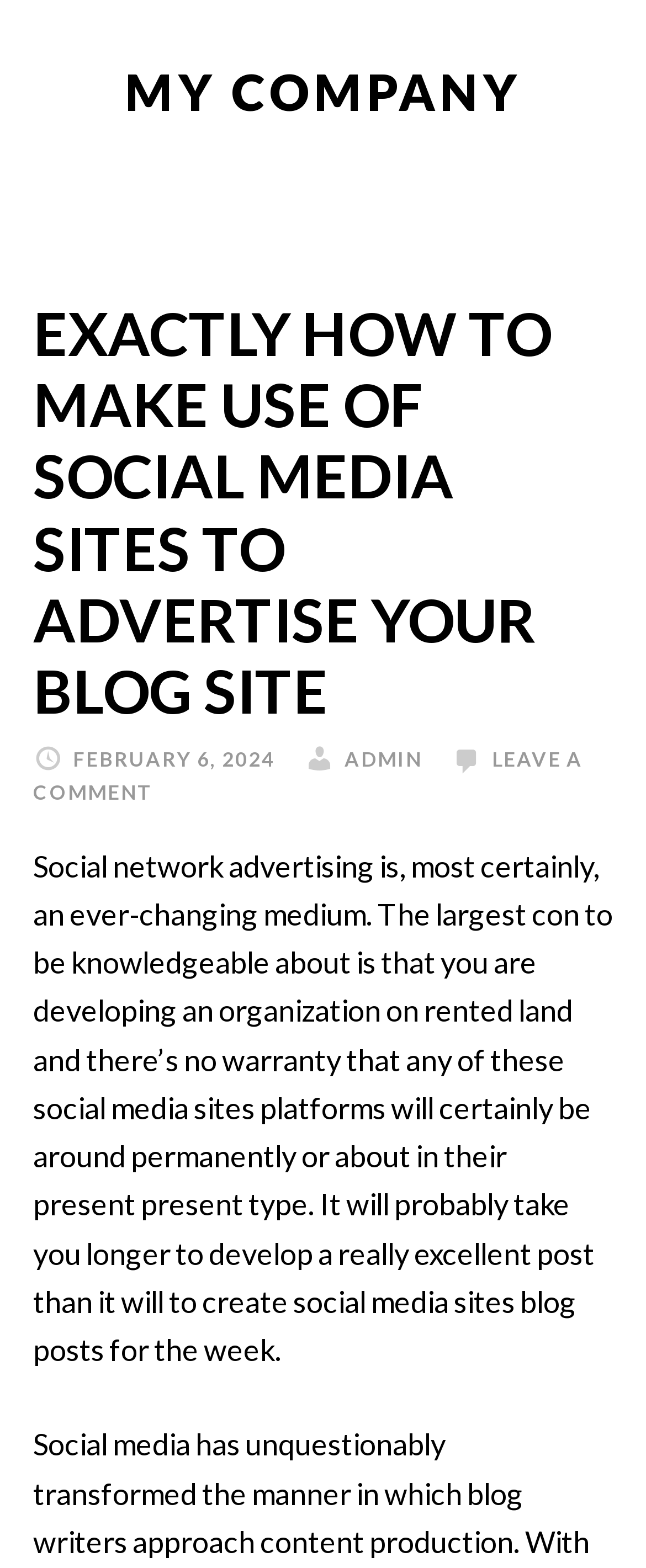Extract the bounding box coordinates for the UI element described by the text: "Leave a Comment". The coordinates should be in the form of [left, top, right, bottom] with values between 0 and 1.

[0.051, 0.476, 0.903, 0.513]